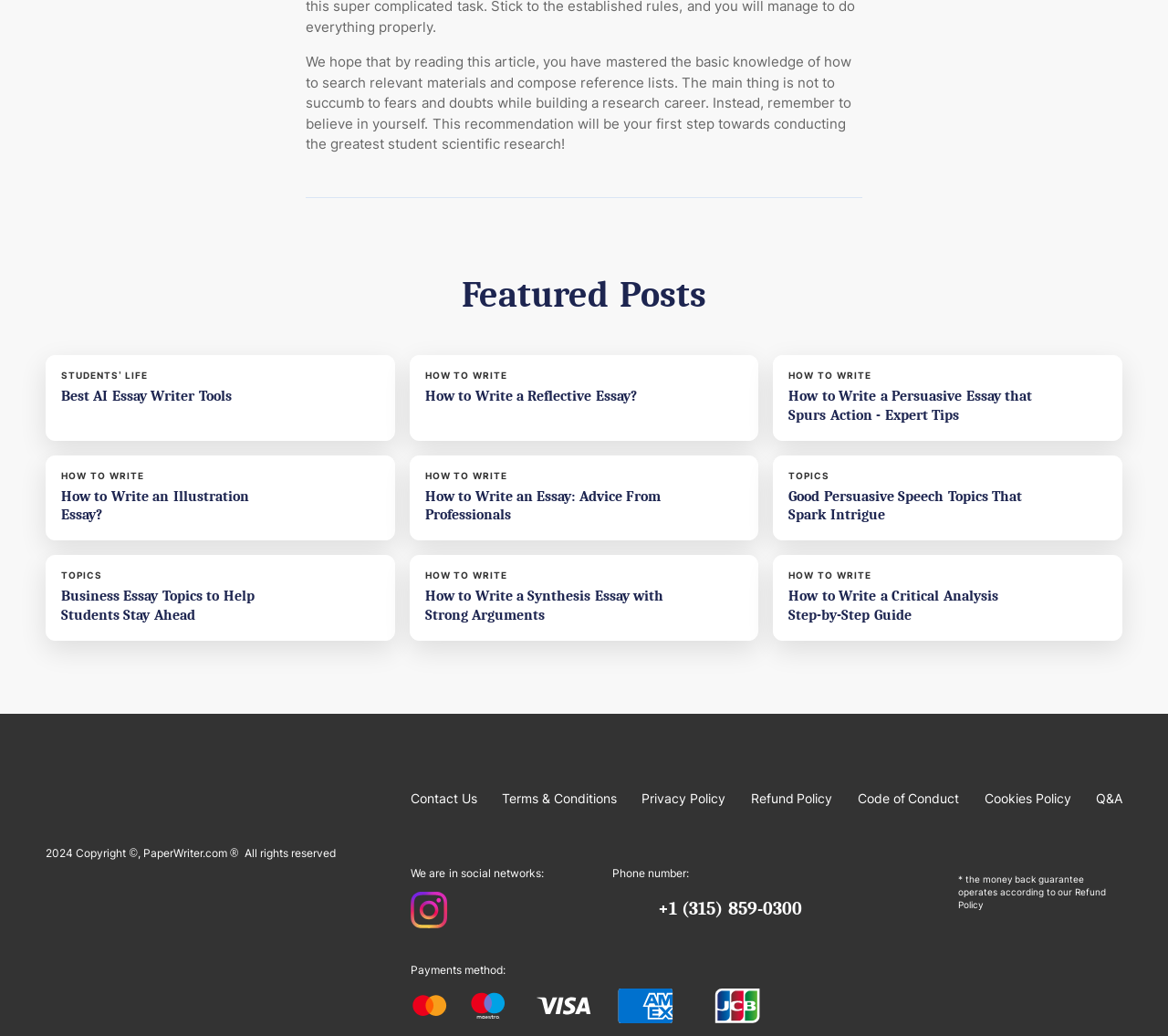Determine the bounding box coordinates for the UI element with the following description: "Code of Conduct". The coordinates should be four float numbers between 0 and 1, represented as [left, top, right, bottom].

[0.734, 0.763, 0.821, 0.778]